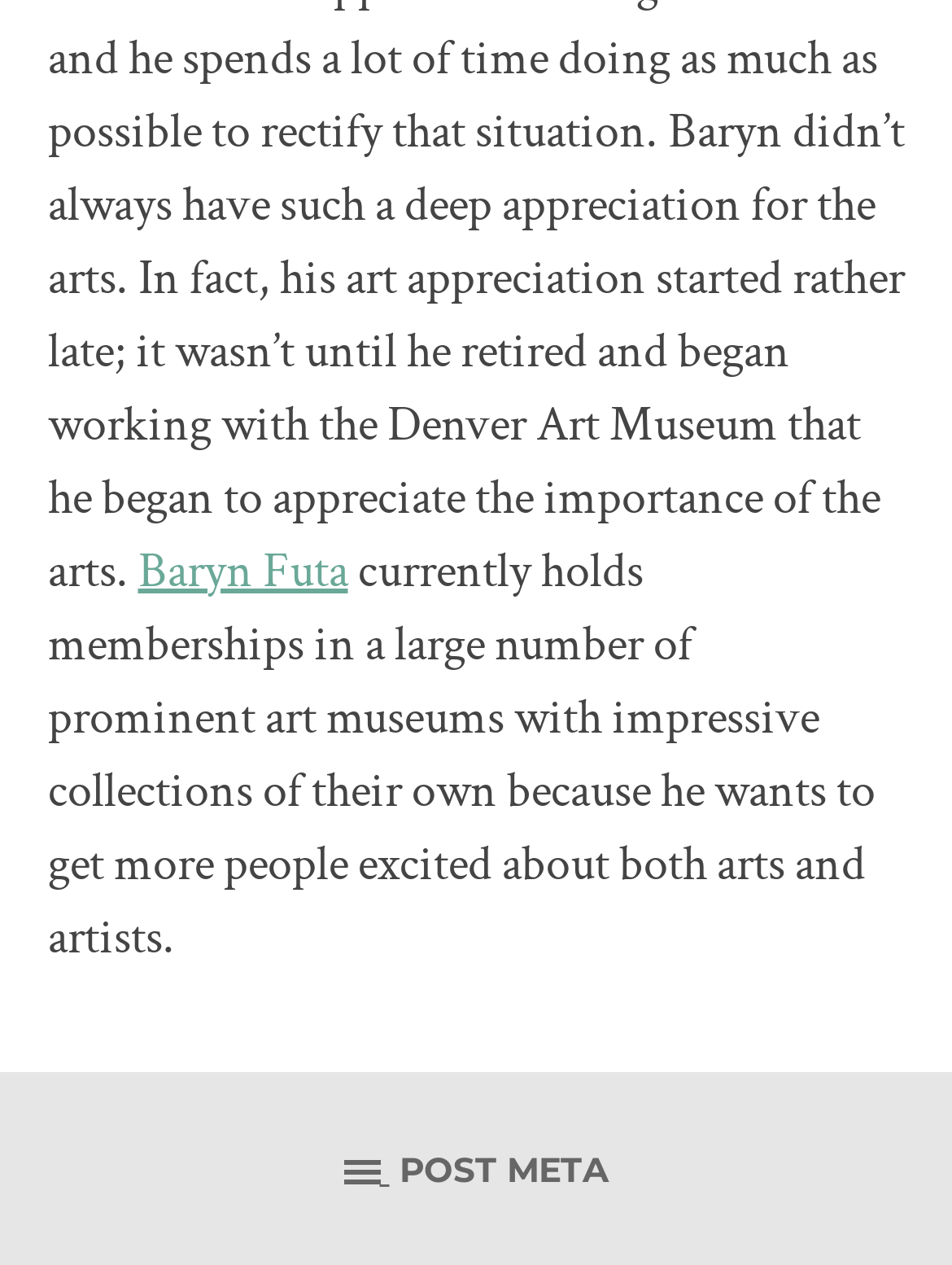Identify the bounding box coordinates for the UI element described as: "Post meta". The coordinates should be provided as four floats between 0 and 1: [left, top, right, bottom].

[0.0, 0.847, 1.0, 1.0]